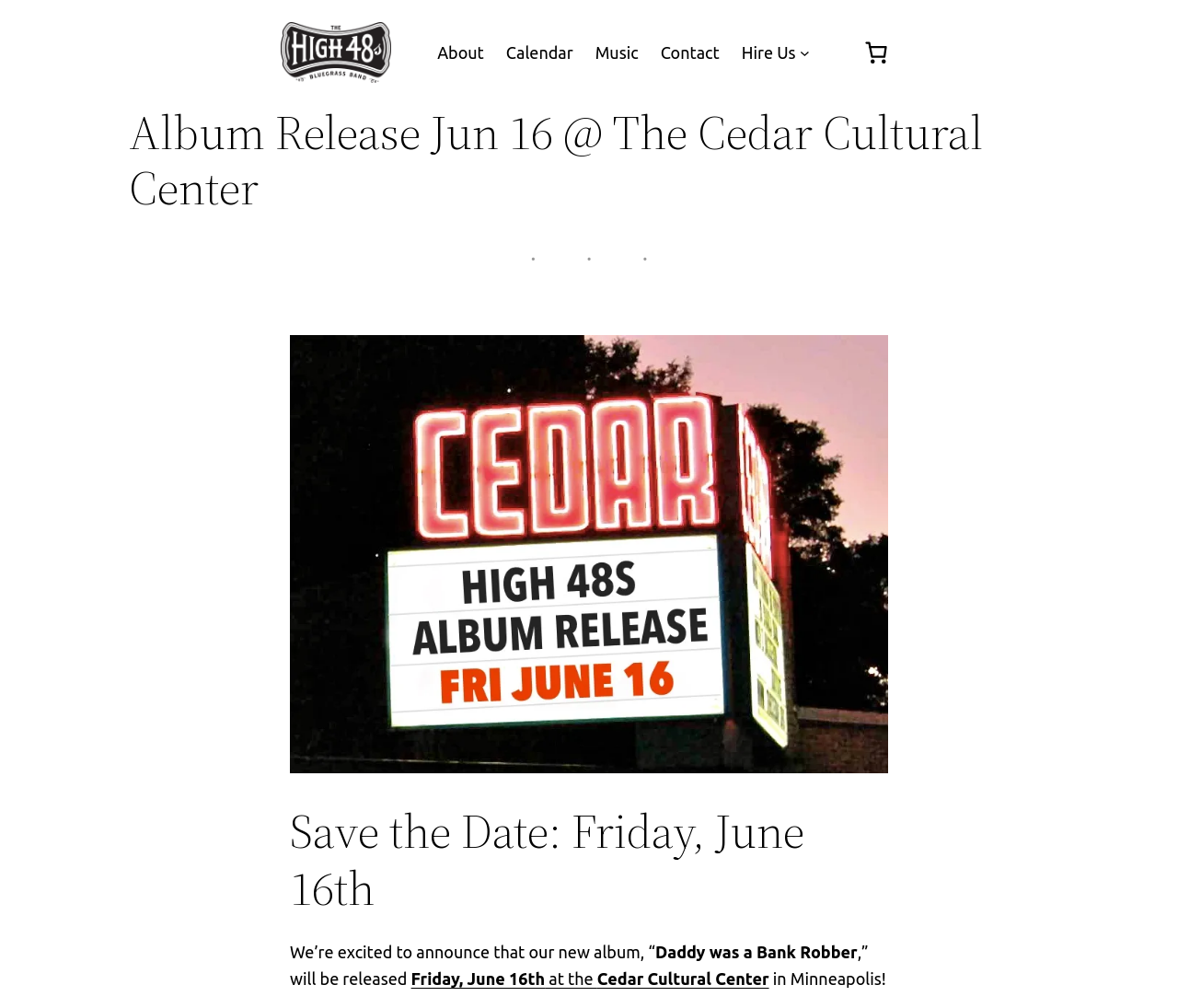Please predict the bounding box coordinates (top-left x, top-left y, bottom-right x, bottom-right y) for the UI element in the screenshot that fits the description: Privacy Policy

None